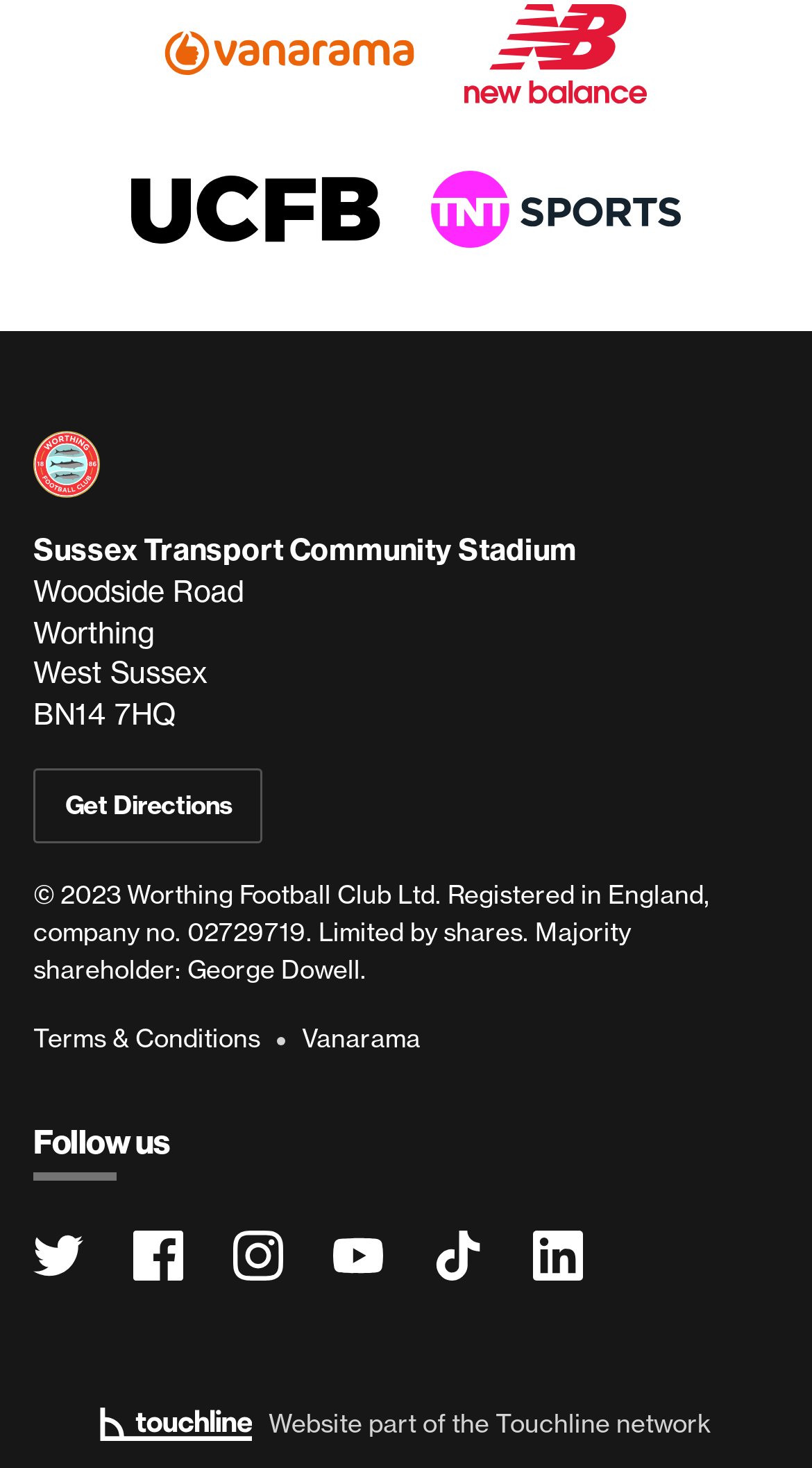Bounding box coordinates are to be given in the format (top-left x, top-left y, bottom-right x, bottom-right y). All values must be floating point numbers between 0 and 1. Provide the bounding box coordinate for the UI element described as: @WorthingFC

[0.164, 0.838, 0.226, 0.872]